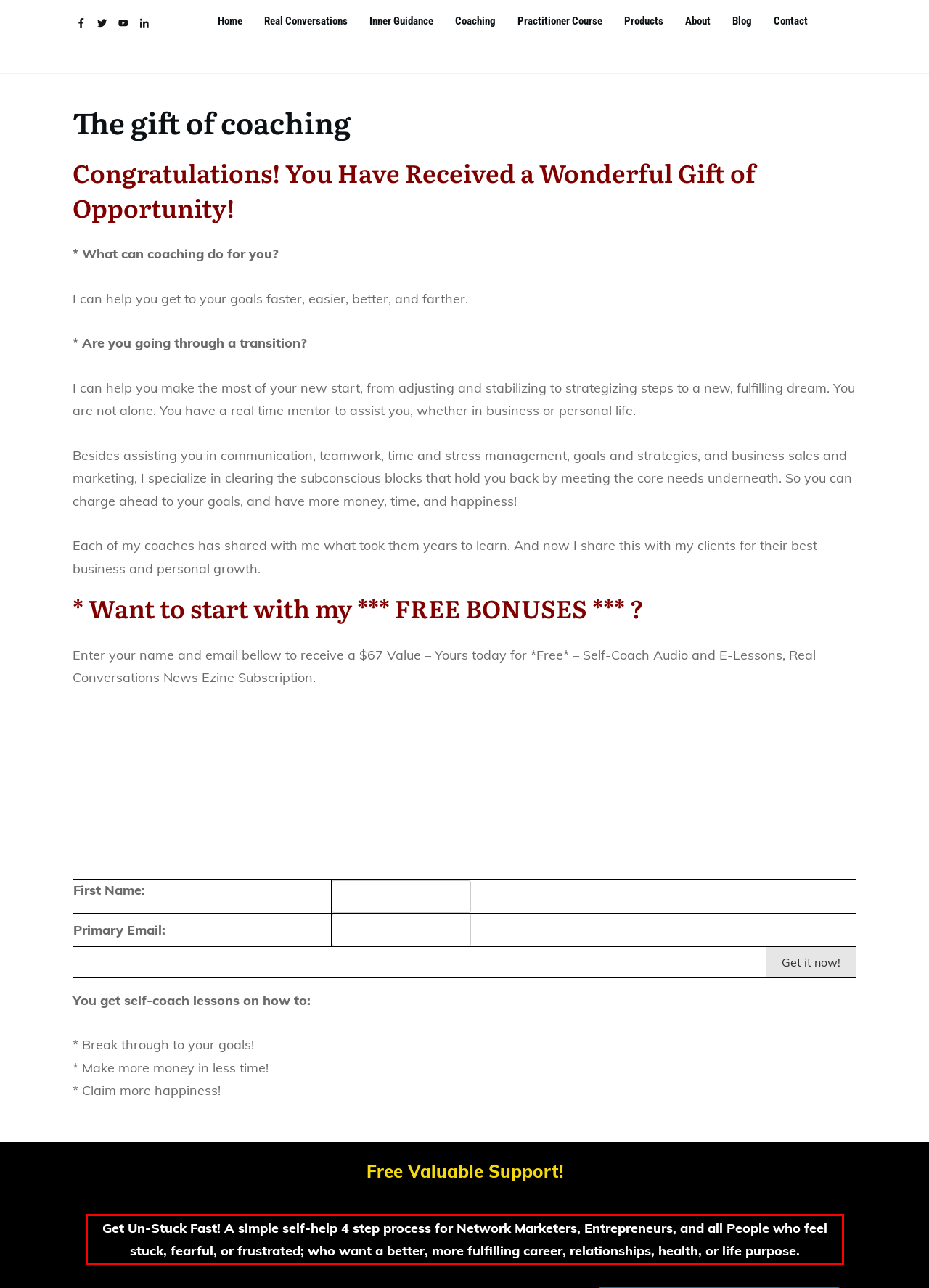With the provided screenshot of a webpage, locate the red bounding box and perform OCR to extract the text content inside it.

Get Un-Stuck Fast! A simple self-help 4 step process for Network Marketers, Entrepreneurs, and all People who feel stuck, fearful, or frustrated; who want a better, more fulfilling career, relationships, health, or life purpose.